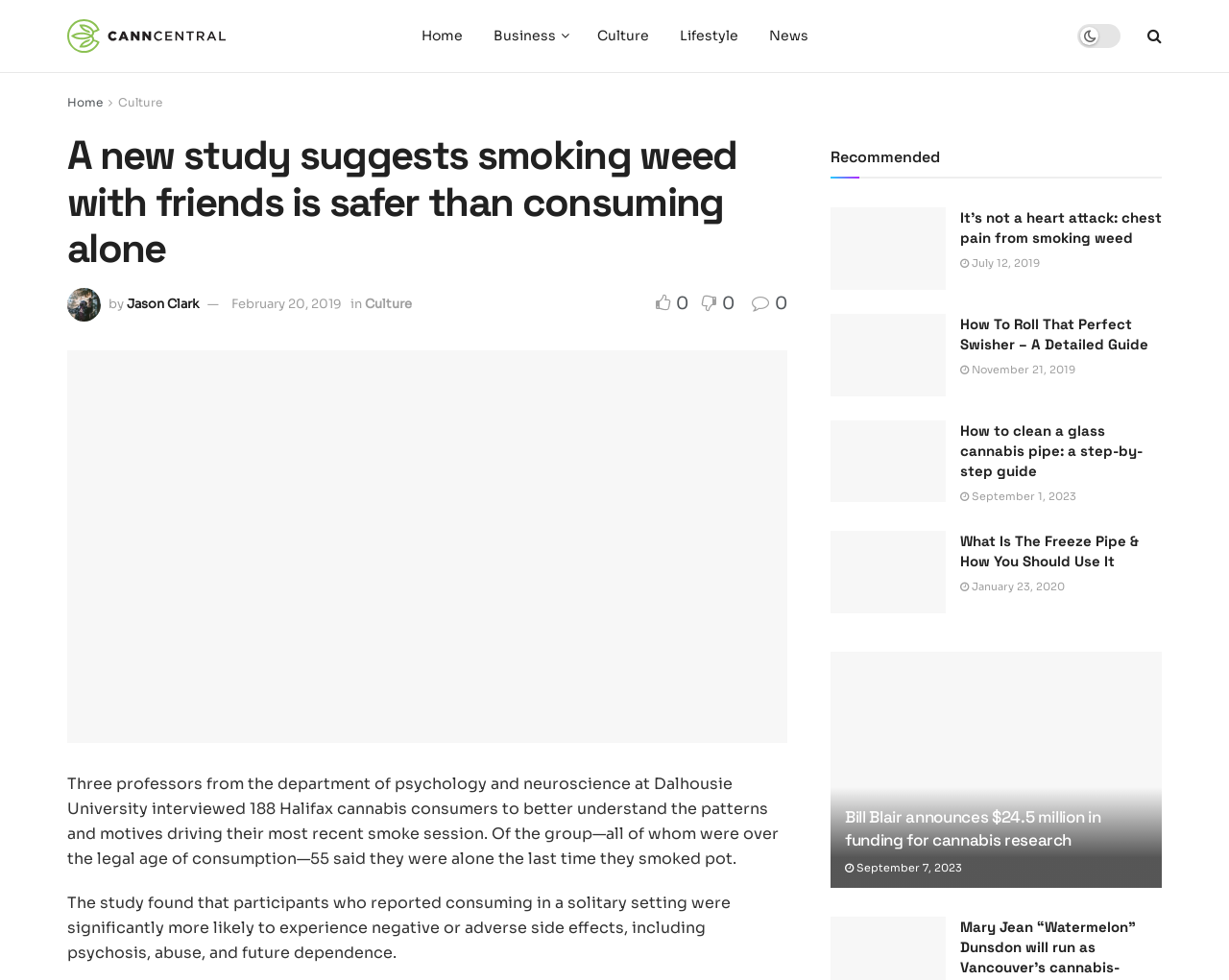Who is the author of the main article?
Please answer the question as detailed as possible.

The author of the main article is Jason Clark, which can be found next to the text 'by' at [0.088, 0.302, 0.101, 0.318]. The link 'Jason Clark' at [0.103, 0.302, 0.162, 0.318] also indicates the author's name.